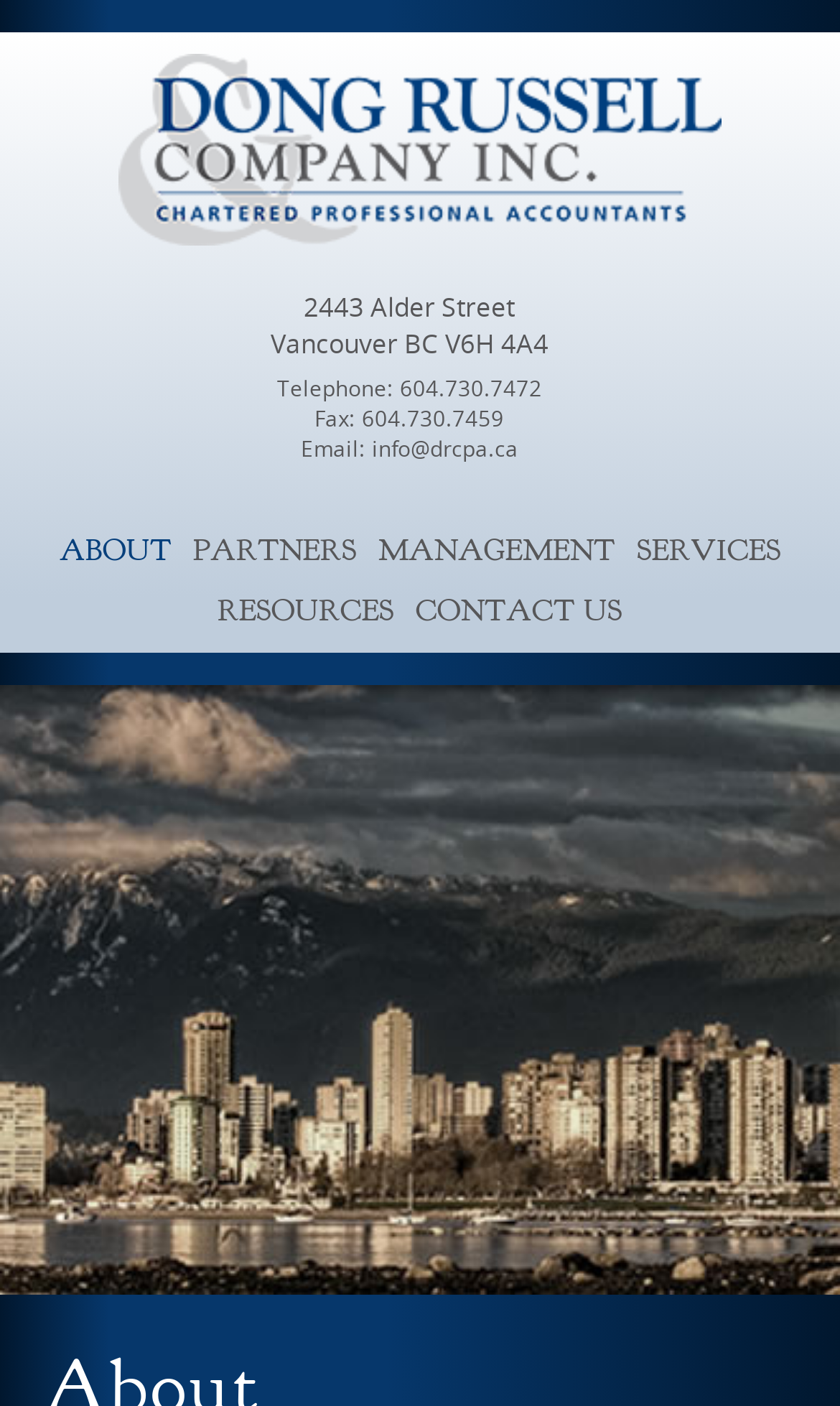Please determine the bounding box coordinates of the section I need to click to accomplish this instruction: "visit the company homepage".

[0.141, 0.148, 0.859, 0.182]